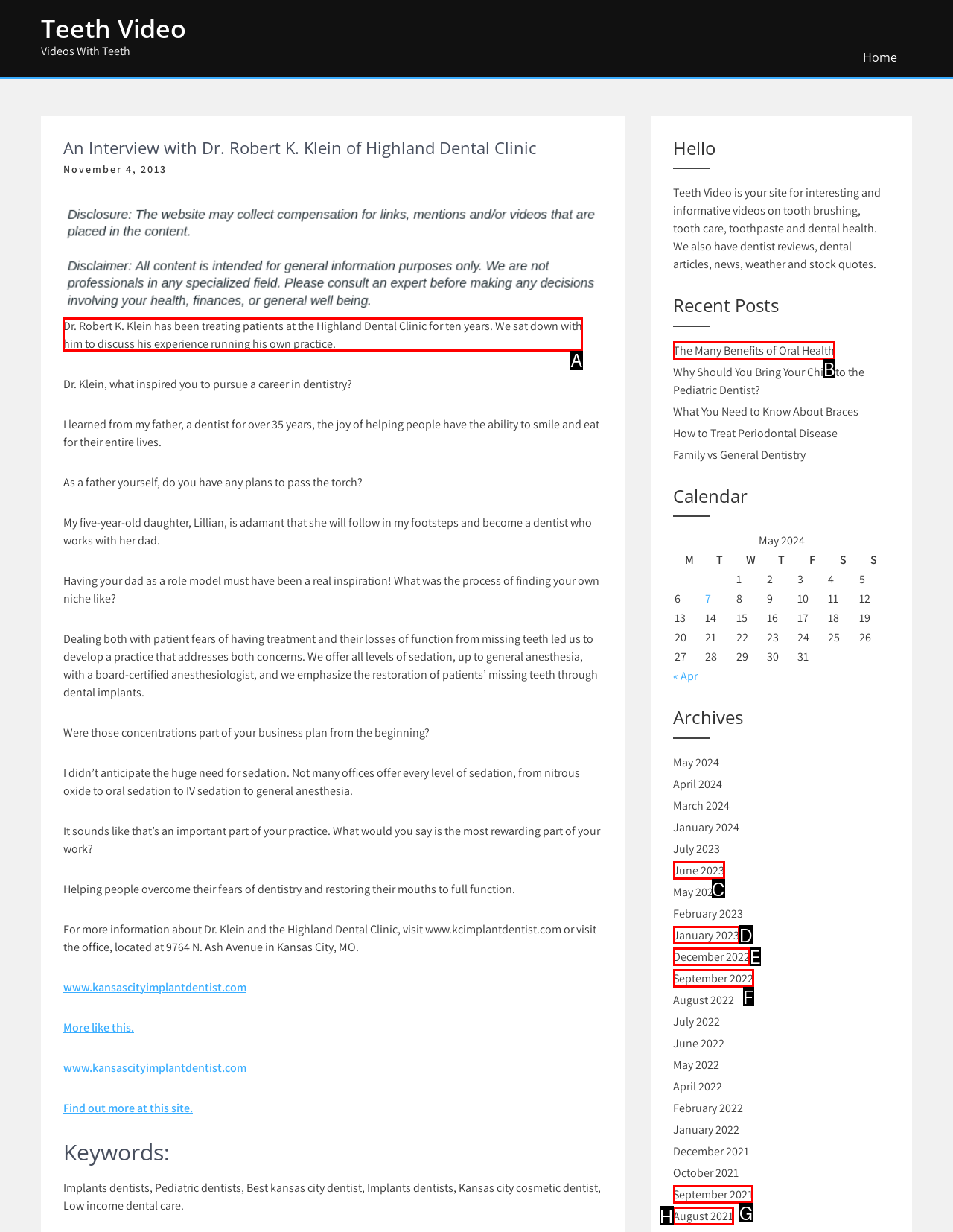Select the appropriate HTML element to click on to finish the task: Read the interview with Dr. Robert K. Klein.
Answer with the letter corresponding to the selected option.

A